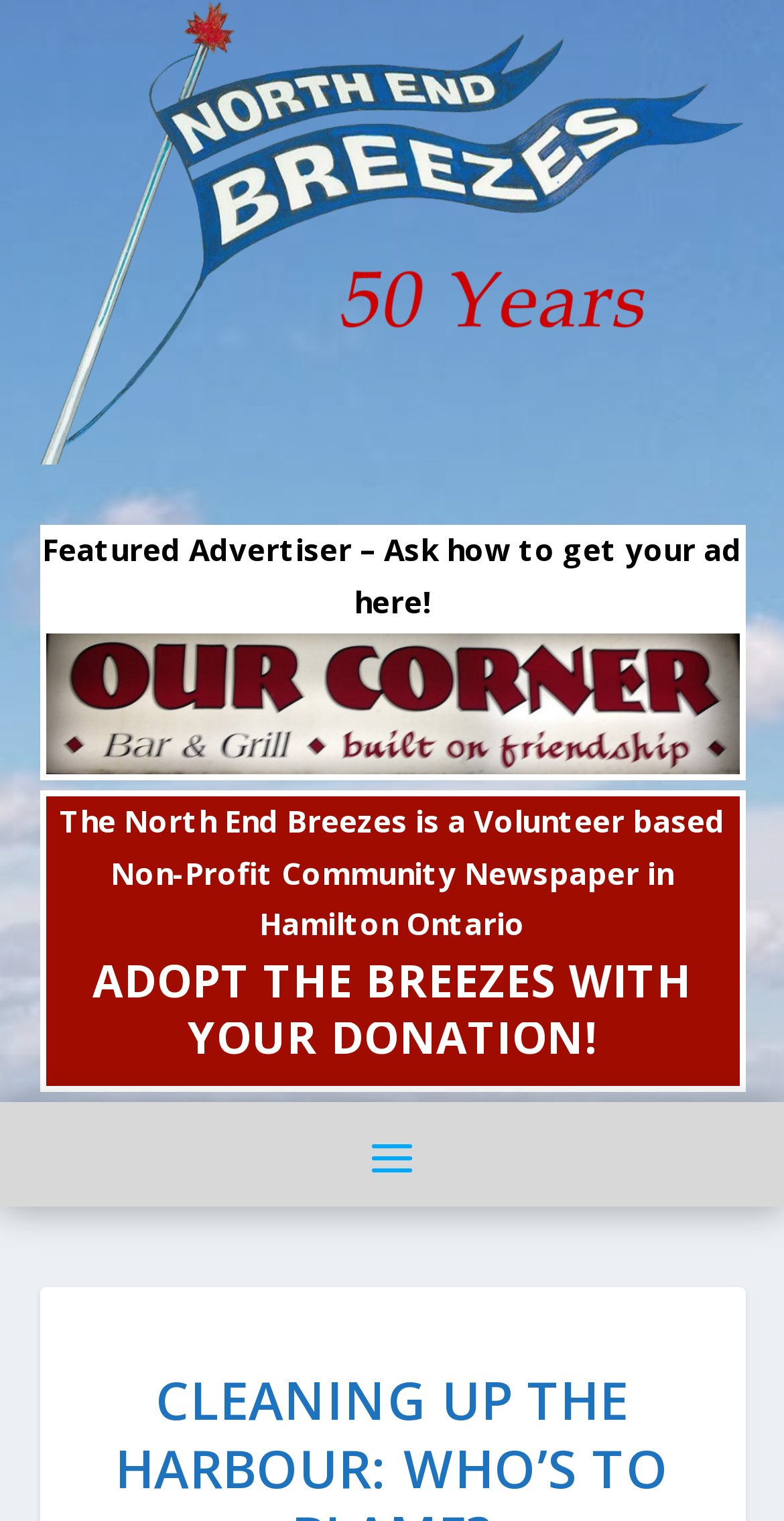How many images are on the webpage?
Look at the screenshot and respond with one word or a short phrase.

2